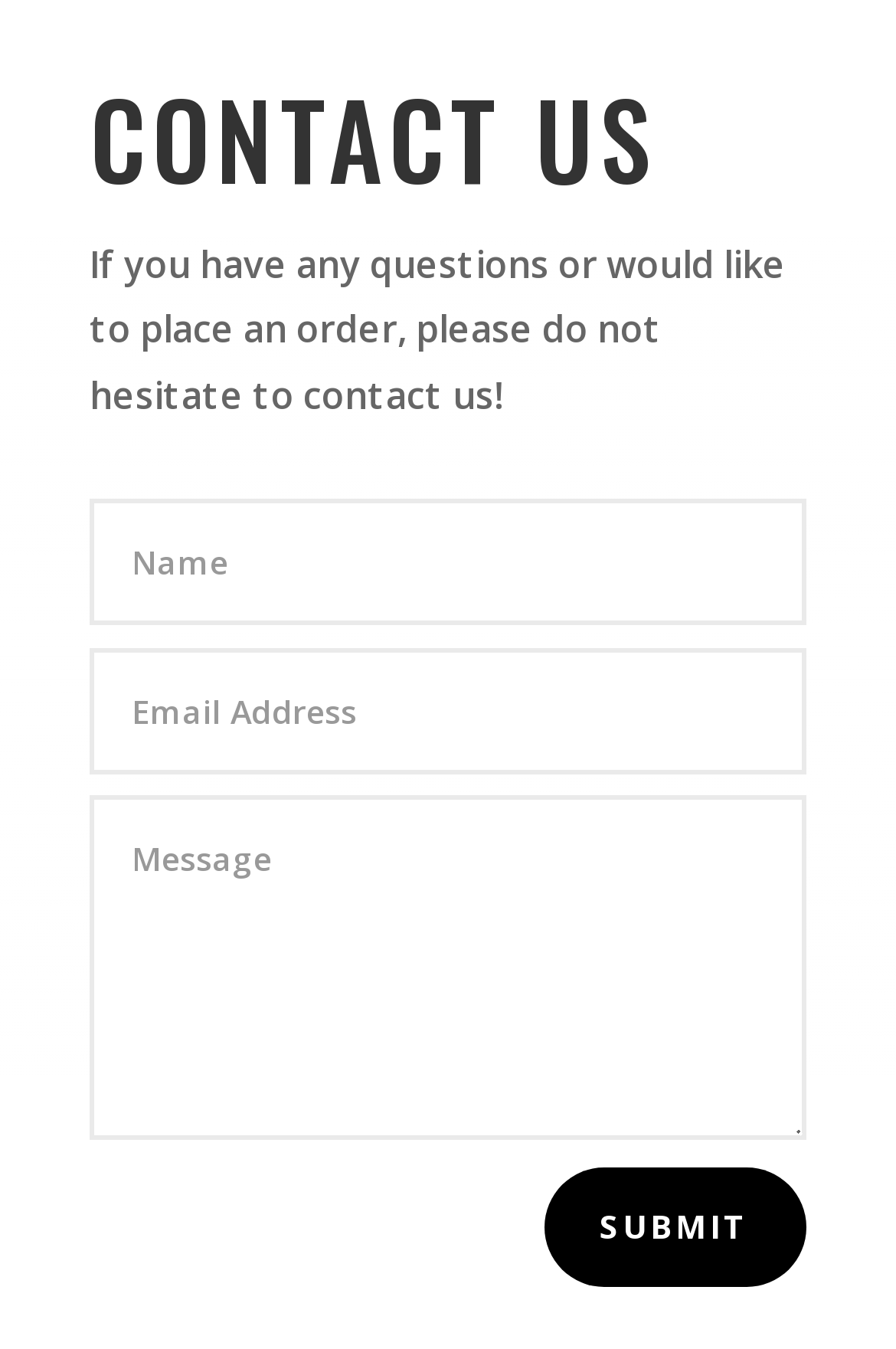Determine the bounding box coordinates of the UI element described below. Use the format (top-left x, top-left y, bottom-right x, bottom-right y) with floating point numbers between 0 and 1: News

None